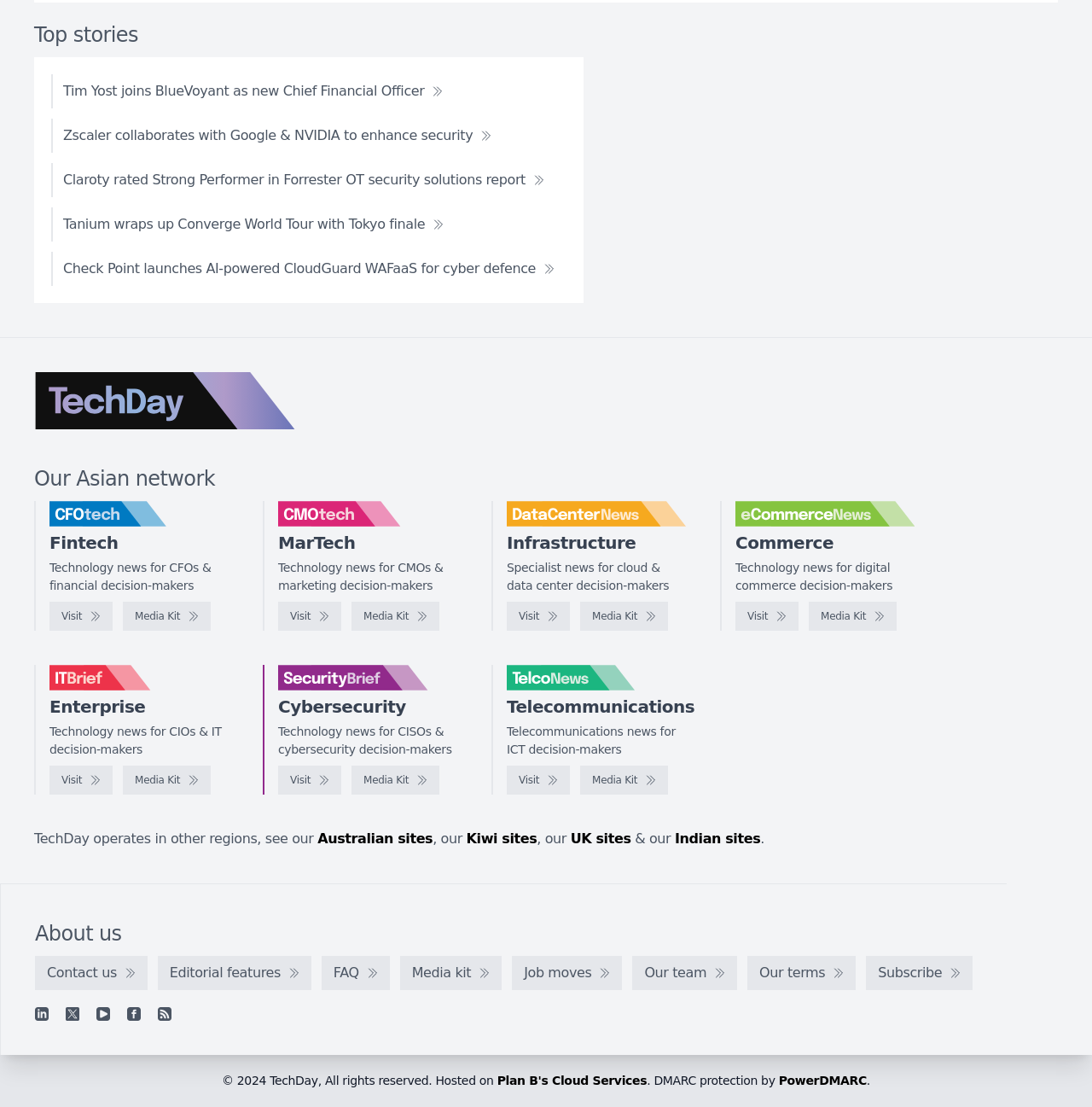Using the webpage screenshot, find the UI element described by Plan B's Cloud Services. Provide the bounding box coordinates in the format (top-left x, top-left y, bottom-right x, bottom-right y), ensuring all values are floating point numbers between 0 and 1.

[0.455, 0.97, 0.592, 0.982]